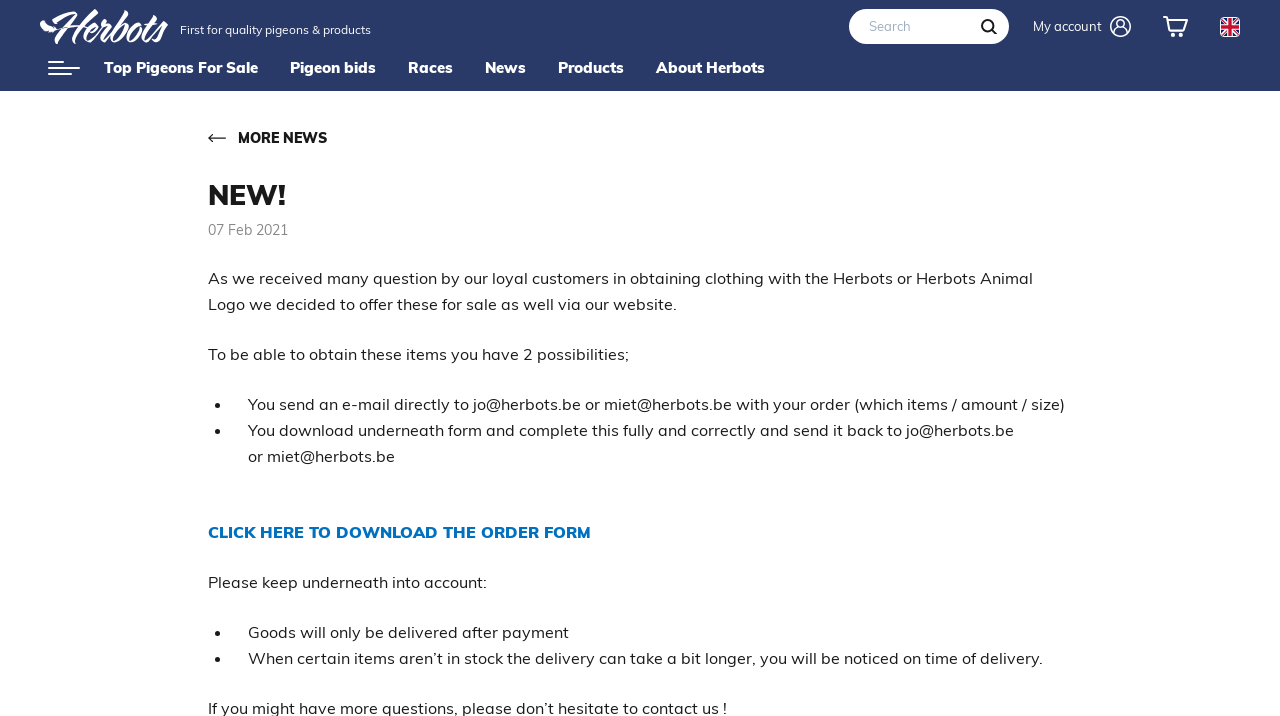Could you find the bounding box coordinates of the clickable area to complete this instruction: "Click on the 'Top Pigeons For Sale' link"?

[0.081, 0.08, 0.202, 0.107]